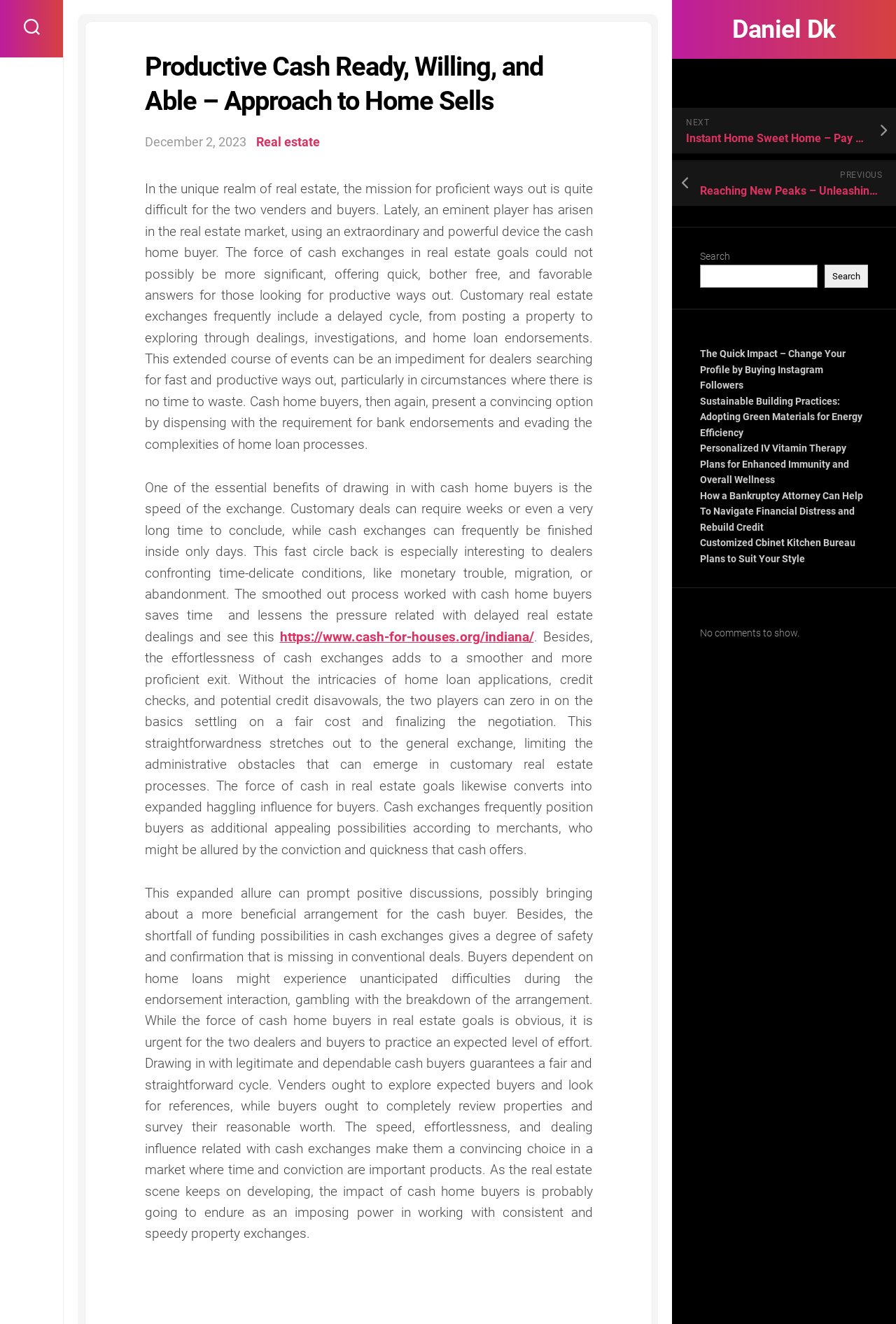Identify and generate the primary title of the webpage.

Productive Cash Ready, Willing, and Able – Approach to Home Sells